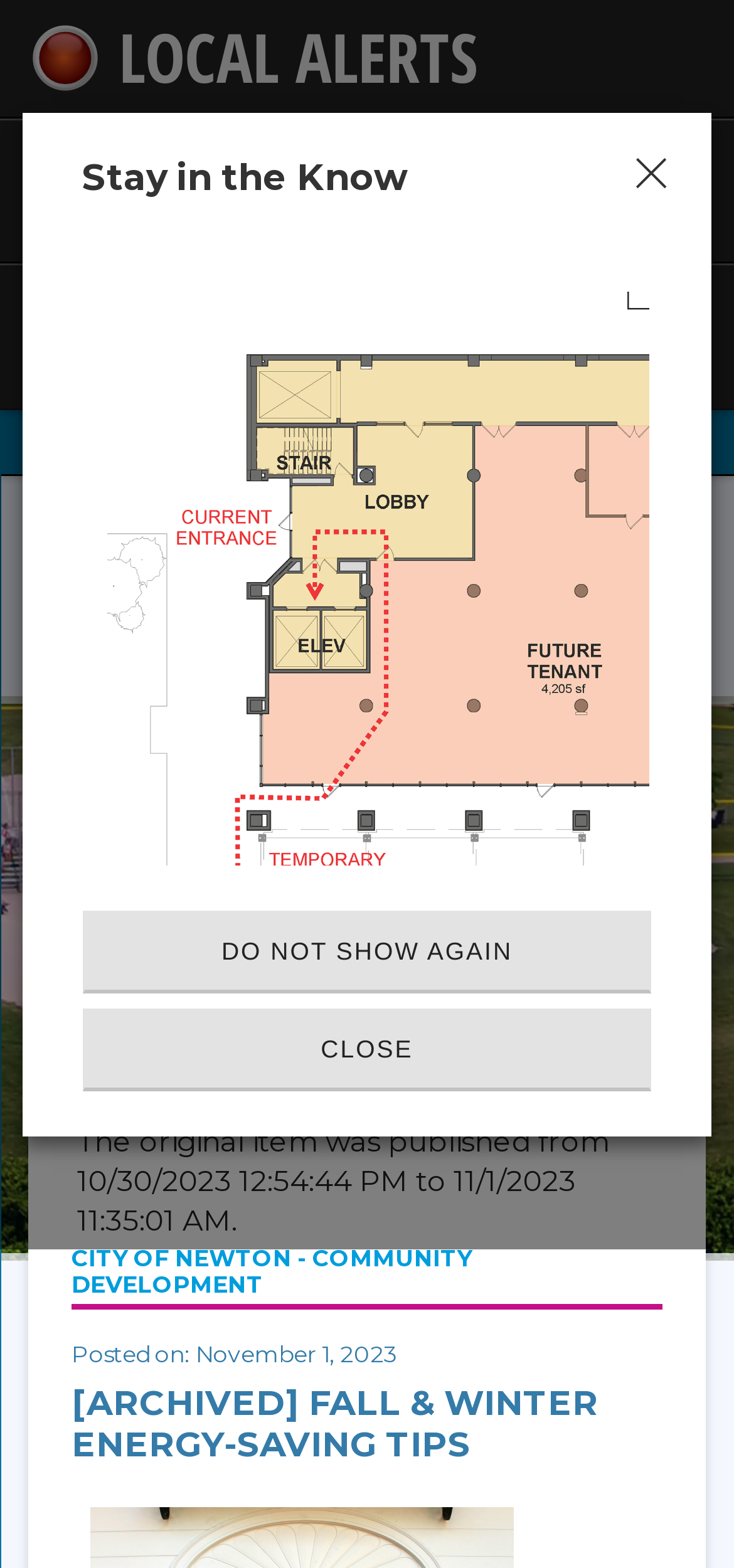Please specify the bounding box coordinates of the clickable region to carry out the following instruction: "Read about street closures". The coordinates should be four float numbers between 0 and 1, in the format [left, top, right, bottom].

[0.0, 0.076, 1.0, 0.168]